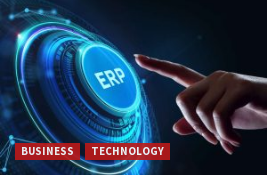Refer to the image and provide a thorough answer to this question:
What are the two themes highlighted in the image?

The image features two red tags labeled 'BUSINESS' and 'TECHNOLOGY' below the ERP button, which highlights the themes of innovation and management that are critical in today's digital landscape.